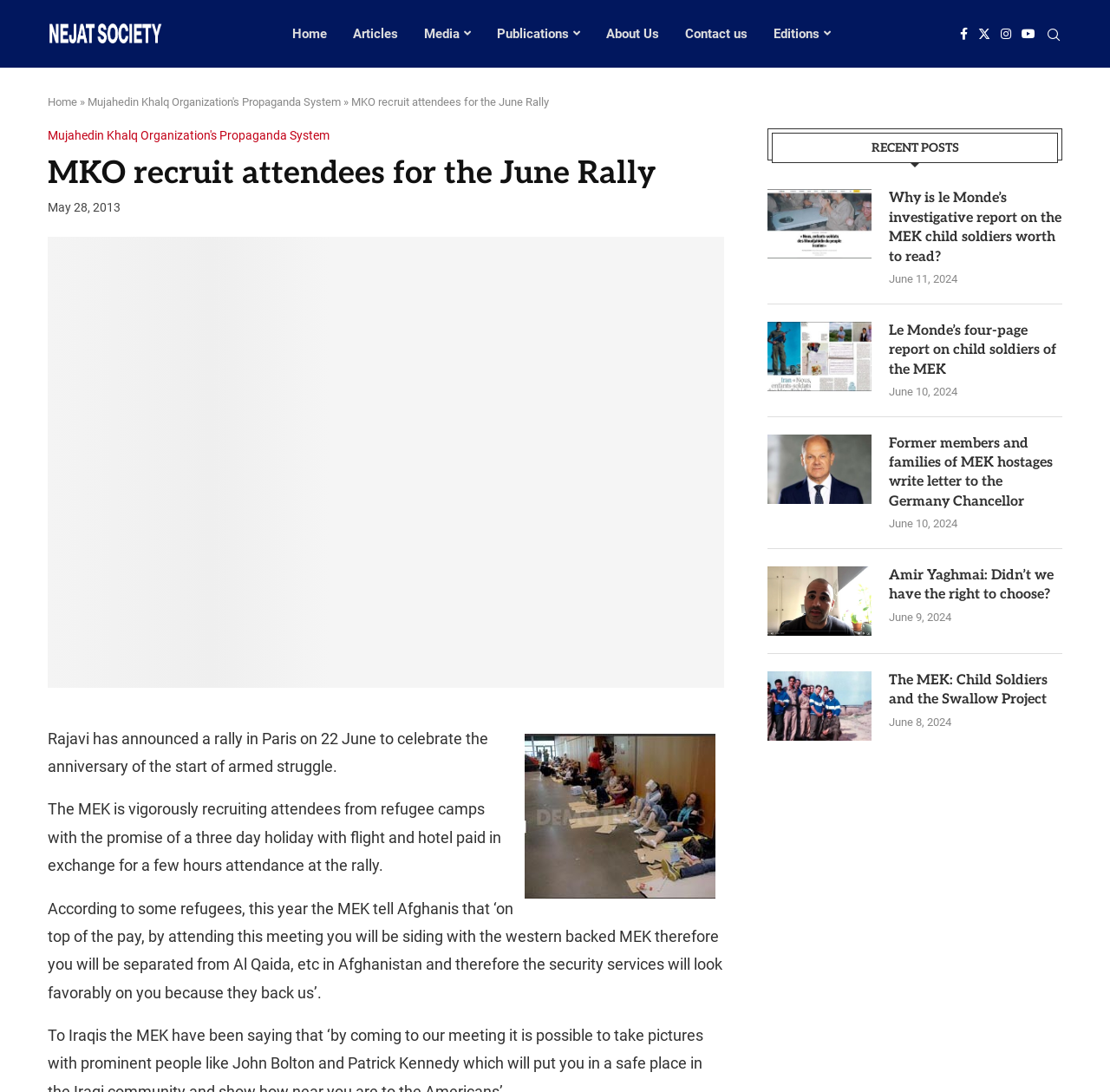Please predict the bounding box coordinates of the element's region where a click is necessary to complete the following instruction: "Read the article 'Why is le Monde’s investigative report on the MEK child soldiers worth to read?'". The coordinates should be represented by four float numbers between 0 and 1, i.e., [left, top, right, bottom].

[0.691, 0.173, 0.785, 0.237]